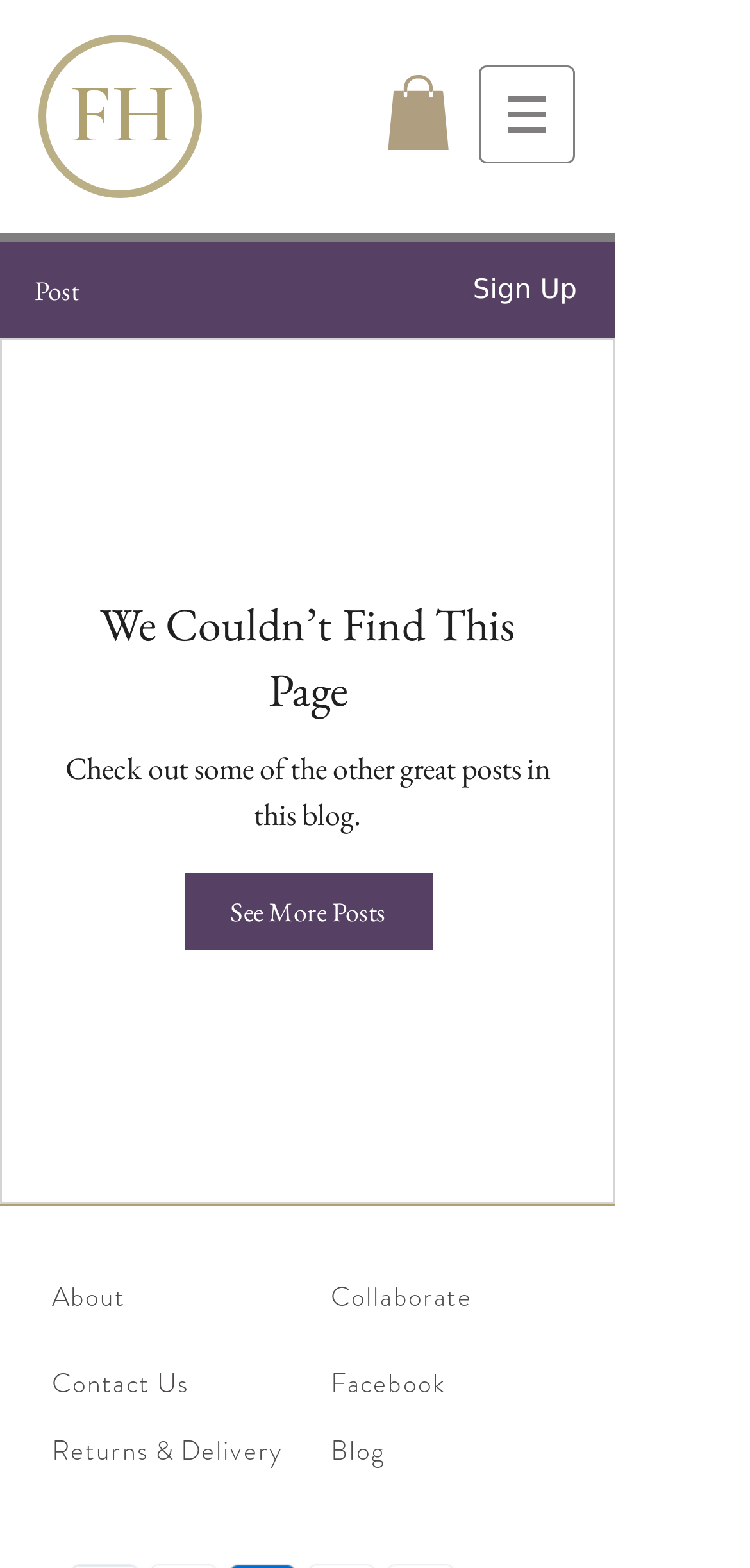Given the element description: "Contact Us", predict the bounding box coordinates of the UI element it refers to, using four float numbers between 0 and 1, i.e., [left, top, right, bottom].

[0.069, 0.871, 0.251, 0.893]